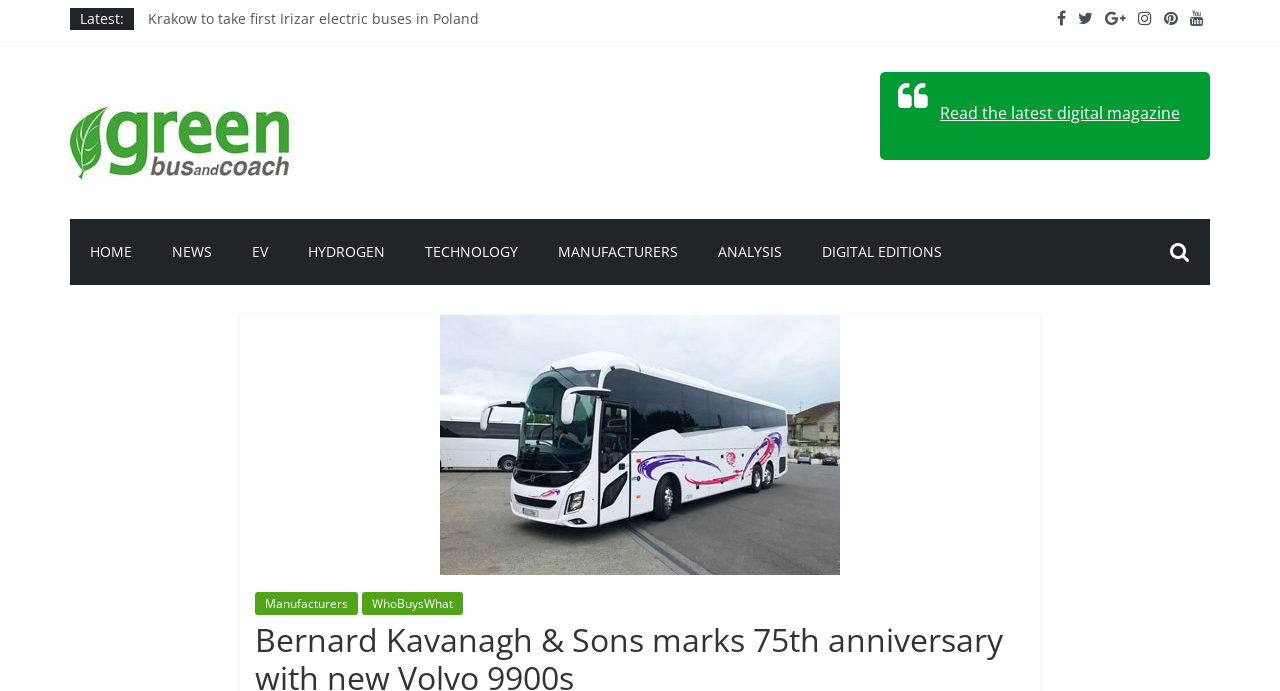What are the different sections available on this webpage?
Based on the image, give a one-word or short phrase answer.

HOME, NEWS, EV, etc.